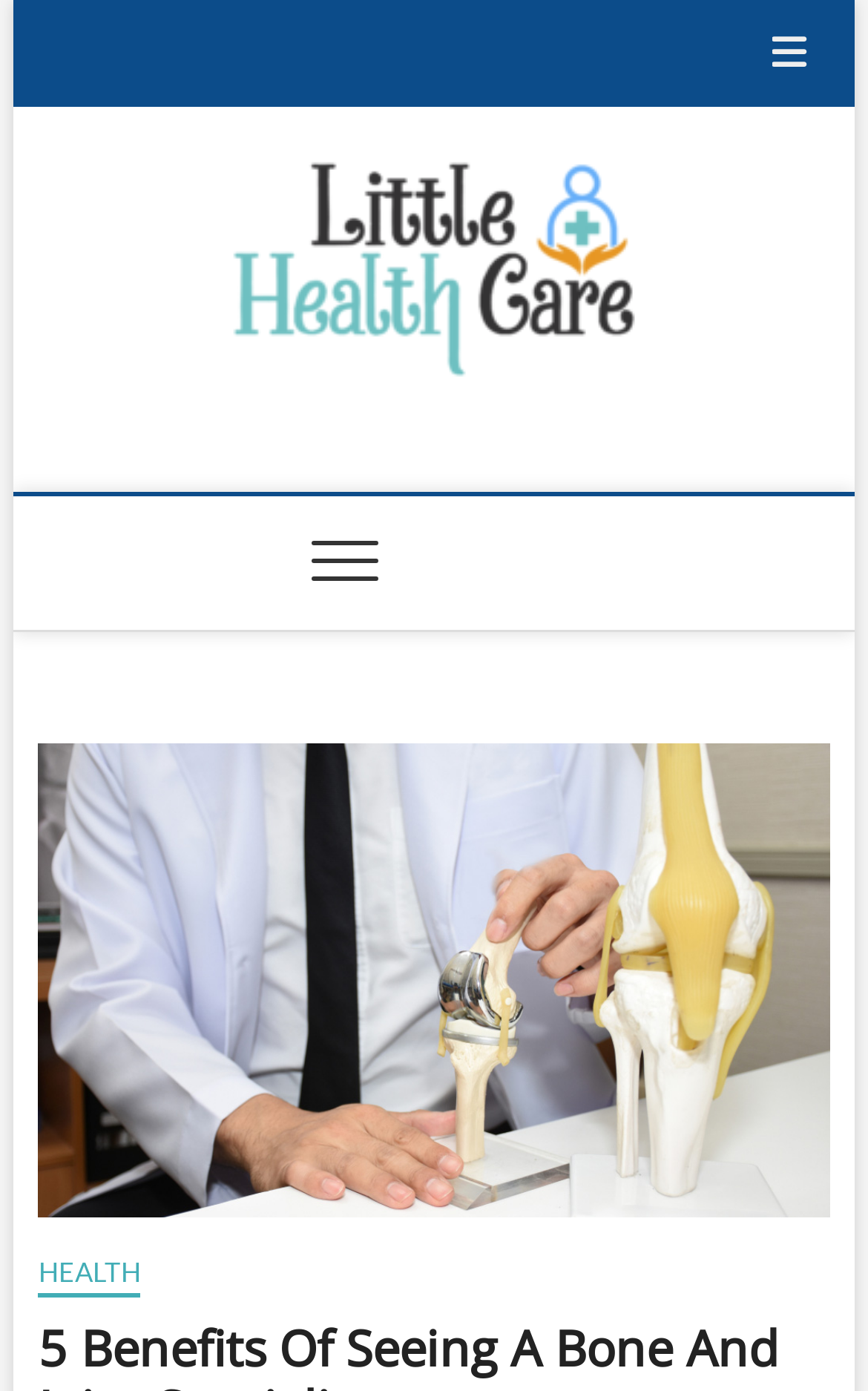Where is the navigation menu located?
From the screenshot, supply a one-word or short-phrase answer.

Top